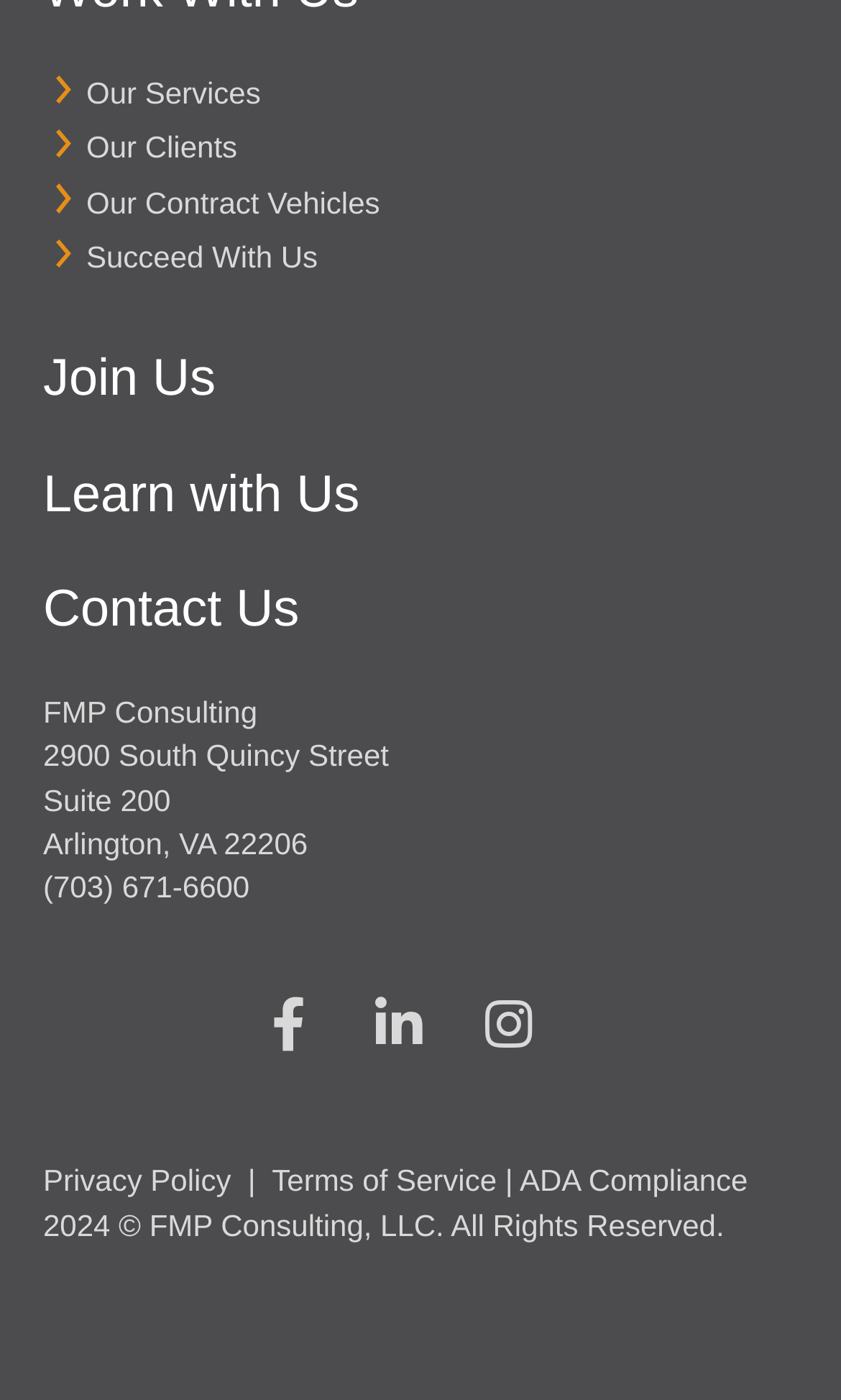Can you determine the bounding box coordinates of the area that needs to be clicked to fulfill the following instruction: "Call (703) 671-6600"?

[0.051, 0.621, 0.297, 0.646]